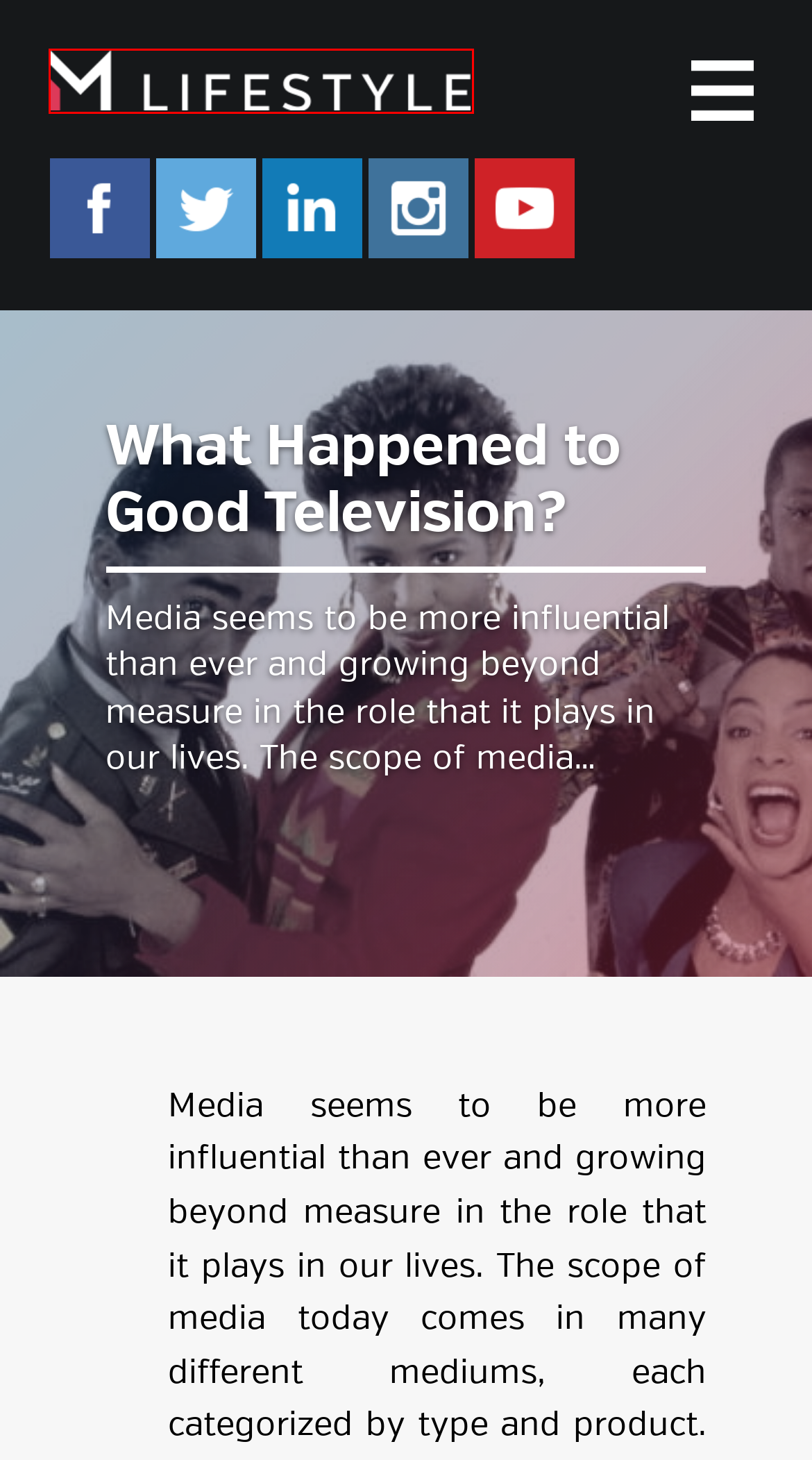Look at the screenshot of a webpage where a red bounding box surrounds a UI element. Your task is to select the best-matching webpage description for the new webpage after you click the element within the bounding box. The available options are:
A. 2017 | M-Lifestyle Magazine
B. Unity Photo Exhibition To Boost Togetherness, Patriotism Among Nigerians | M-Lifestyle Magazine
C. May 3, 2017 | M-Lifestyle Magazine
D. May, 2017 | M-Lifestyle Magazine
E. M-Lifestyle | Magazine Homepage
F. Privacy Policy – Akismet
G. A Powerful Voice For Music & Positive Change | Rachel Kerr | M-Lifestyle Magazine
H. Jackie Robinson- A legacy forever cemented | M-Lifestyle Magazine

E